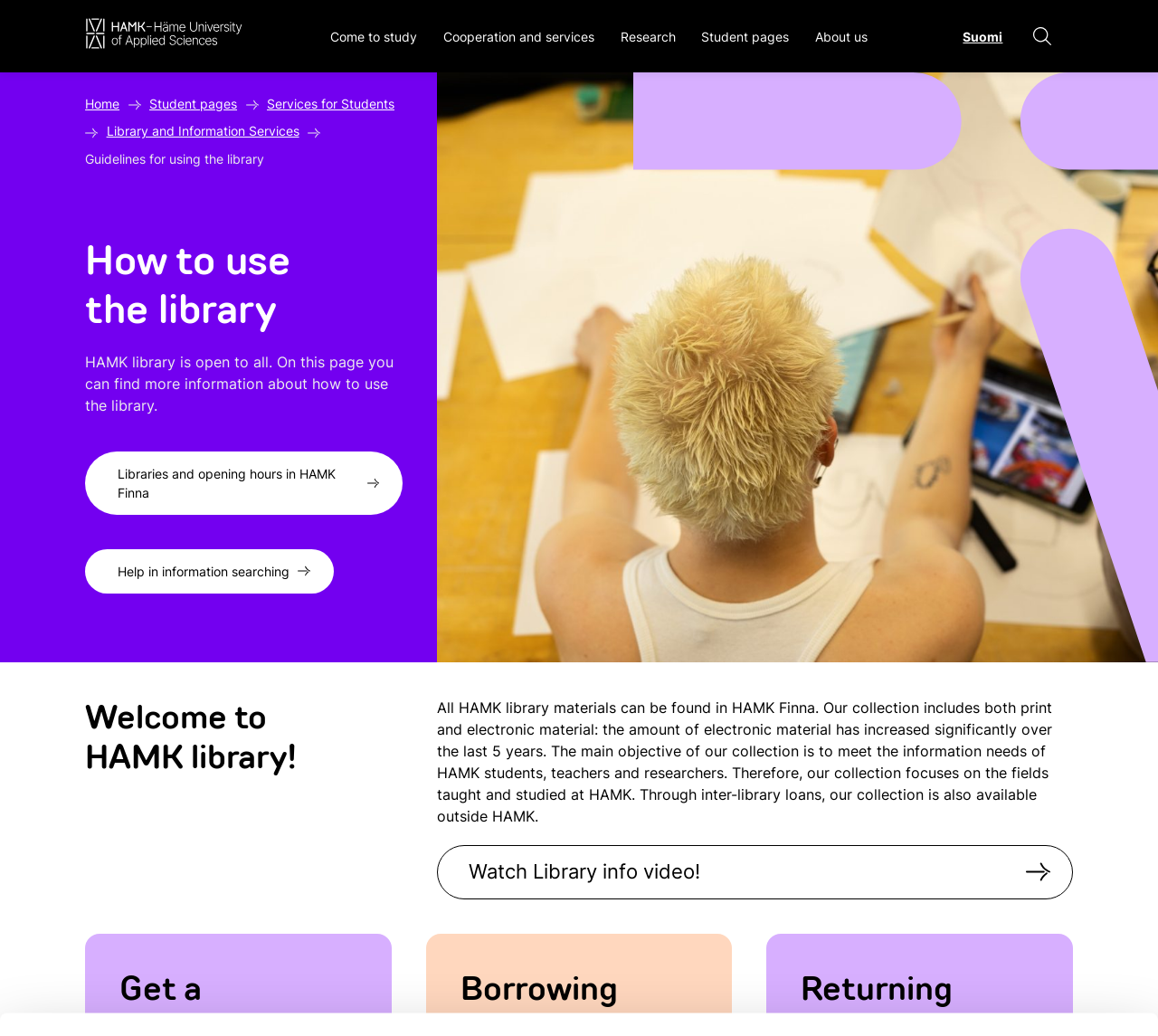Pinpoint the bounding box coordinates of the clickable element to carry out the following instruction: "Click the 'Come to study' button."

[0.277, 0.0, 0.367, 0.07]